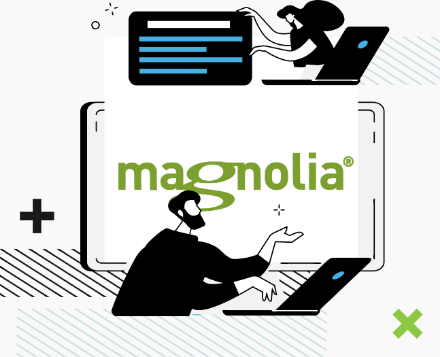Create a detailed narrative that captures the essence of the image.

The image features a dynamic representation of collaborative work and innovation in the digital space, centered around the logo of "magnolia," which is displayed prominently in a bold green font. Surrounding the logo are illustrations of two professionals engaging with technology: one person is interacting with data on a laptop, symbolizing active participation in digital projects, while the other is seated with a laptop, showcasing a collaborative environment. The backdrop incorporates abstract geometric shapes, which convey a sense of modernity and creativity. This imagery likely relates to the concept of advanced project planning and content management, reflecting over ten years of experience in the sector, emphasizing magnolia’s expertise in CMS consulting and development services.